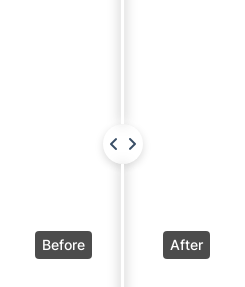What is the purpose of the image?
Please ensure your answer to the question is detailed and covers all necessary aspects.

The caption suggests that the image likely serves as a striking contrast to a 'Before' version, highlighting the effectiveness of professional cleaning services, implying that the purpose of the image is to demonstrate the effectiveness of cleaning.